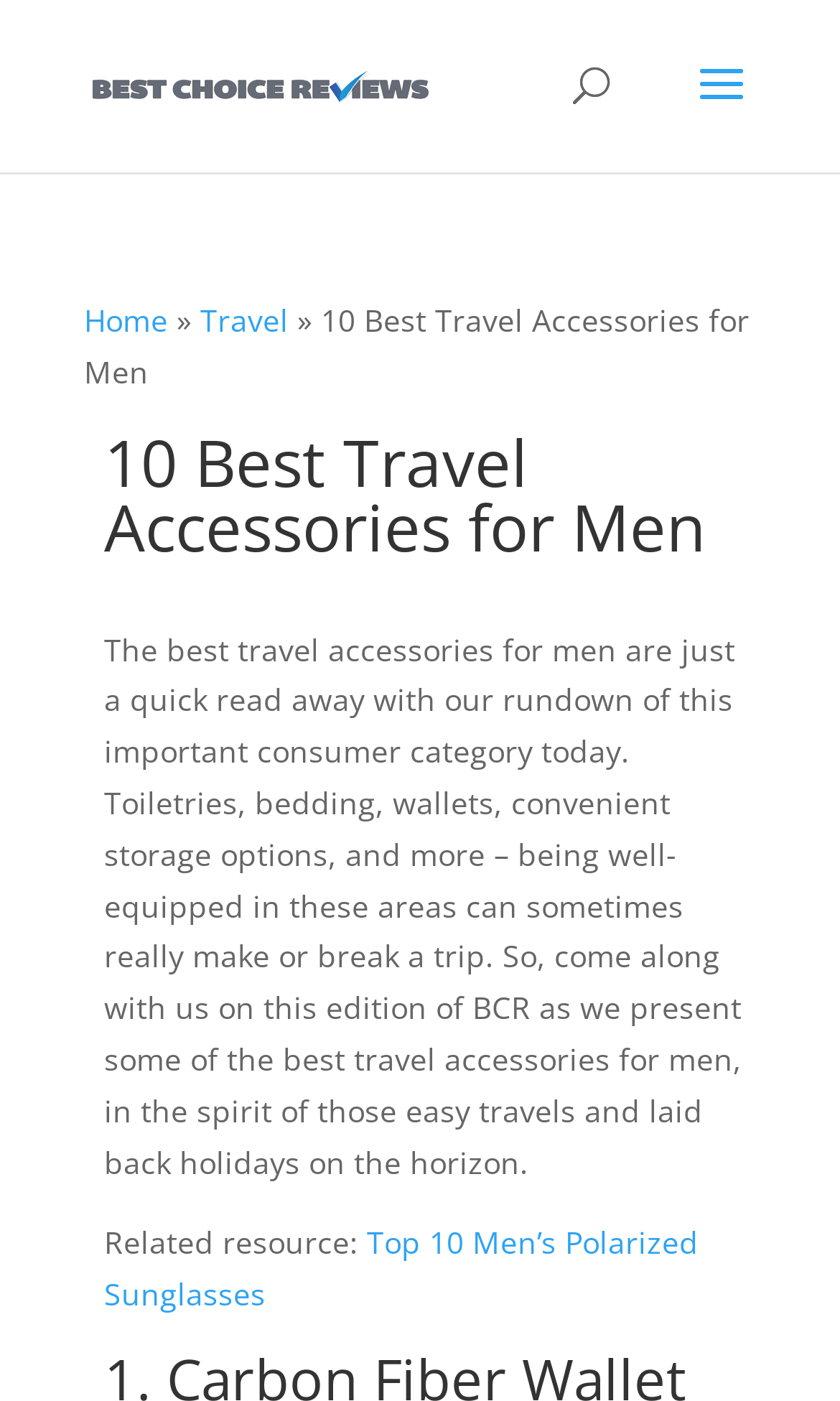Please find the bounding box coordinates in the format (top-left x, top-left y, bottom-right x, bottom-right y) for the given element description. Ensure the coordinates are floating point numbers between 0 and 1. Description: Top 10 Men’s Polarized Sunglasses

[0.124, 0.872, 0.832, 0.938]